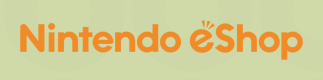What is the purpose of the Nintendo eShop?
Using the information presented in the image, please offer a detailed response to the question.

The Nintendo eShop is an online digital storefront for Nintendo Switch games and content, allowing users to browse and purchase a wide variety of games, which implies that its purpose is to serve as a digital storefront.